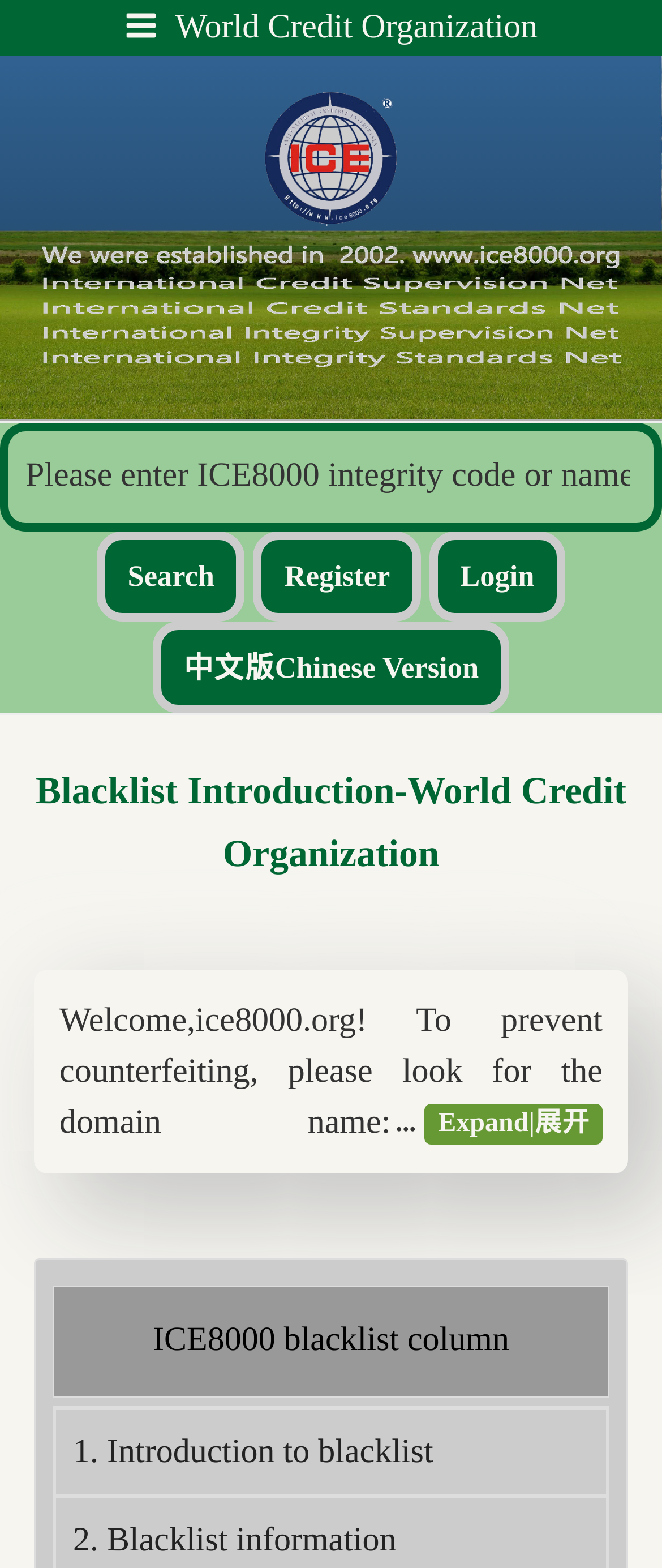Please identify the bounding box coordinates of the element I should click to complete this instruction: 'Click on International Credit Supervision Network'. The coordinates should be given as four float numbers between 0 and 1, like this: [left, top, right, bottom].

[0.397, 0.058, 0.603, 0.156]